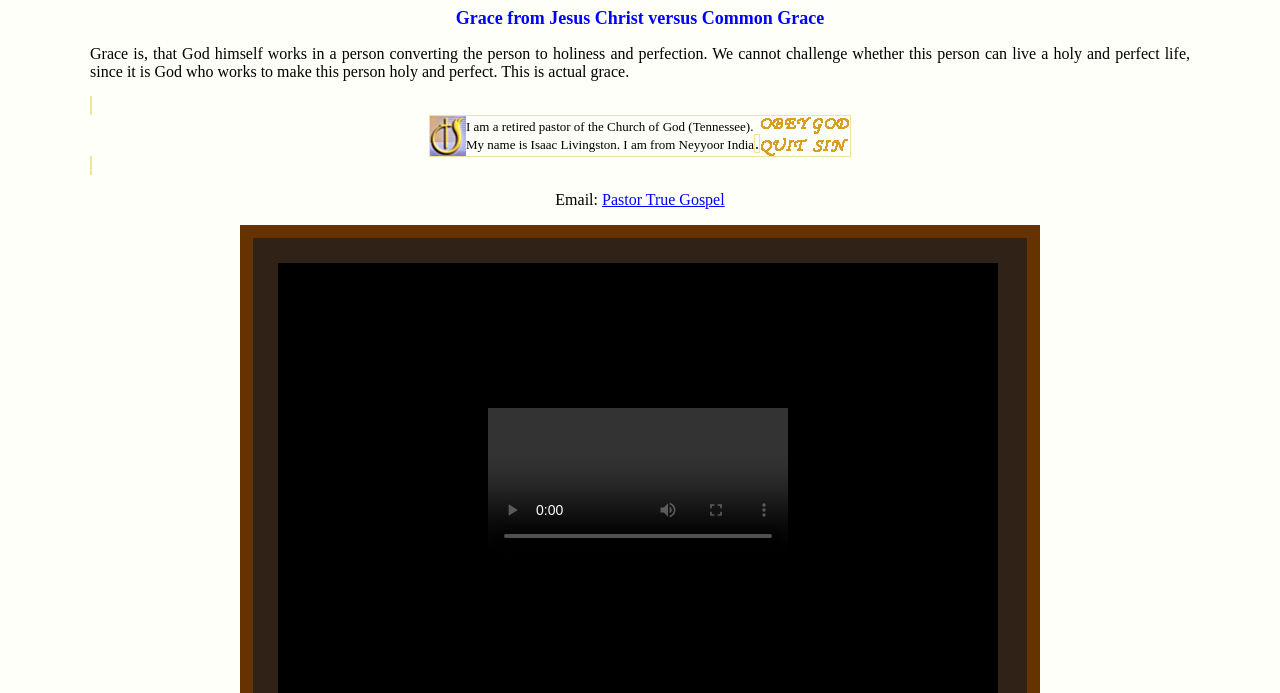Answer the question below with a single word or a brief phrase: 
What is the author's occupation?

Pastor